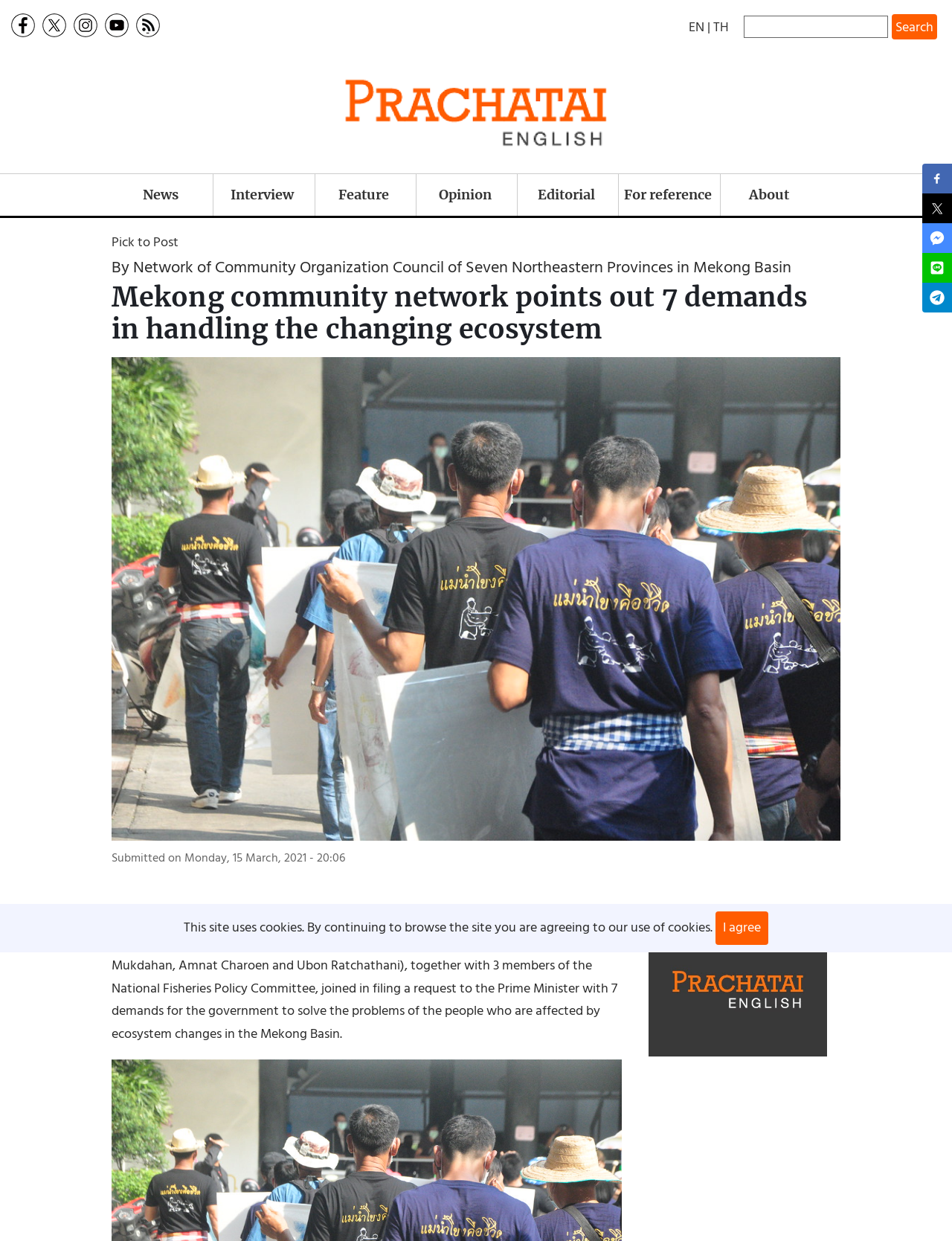Provide the bounding box coordinates of the UI element that matches the description: "EN".

[0.723, 0.013, 0.74, 0.03]